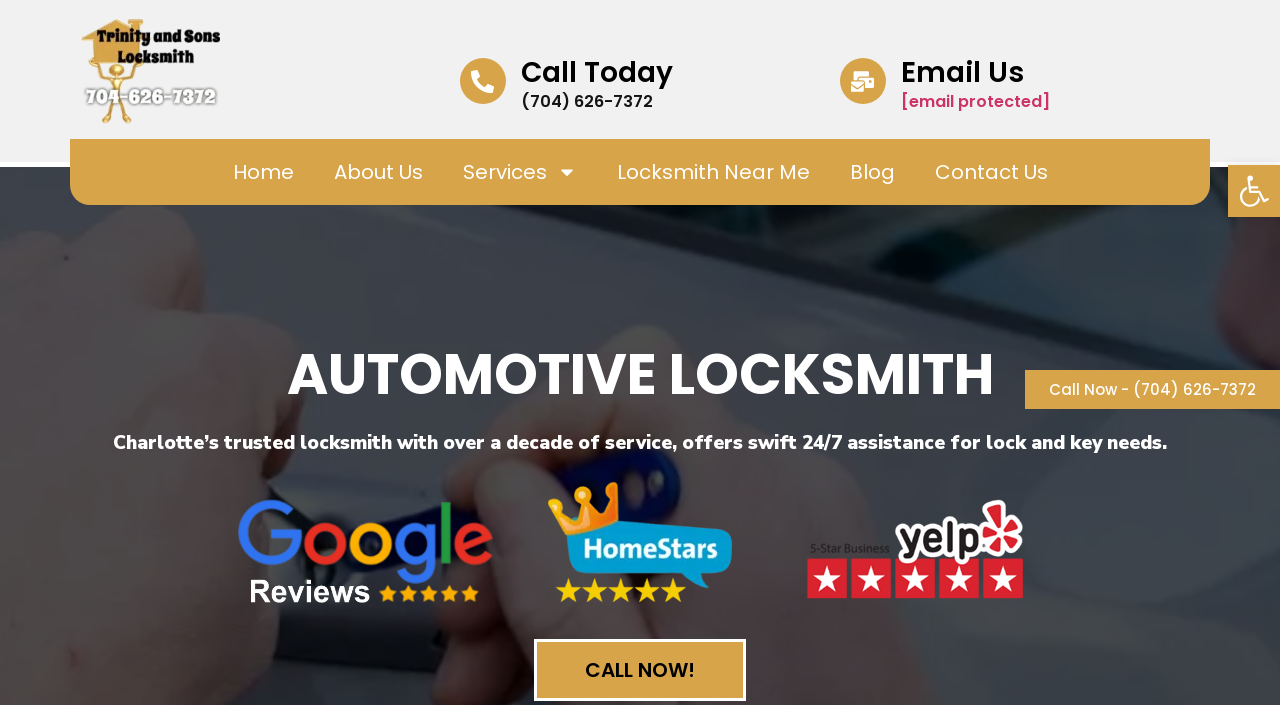How many navigation links are available?
Using the information from the image, give a concise answer in one word or a short phrase.

7